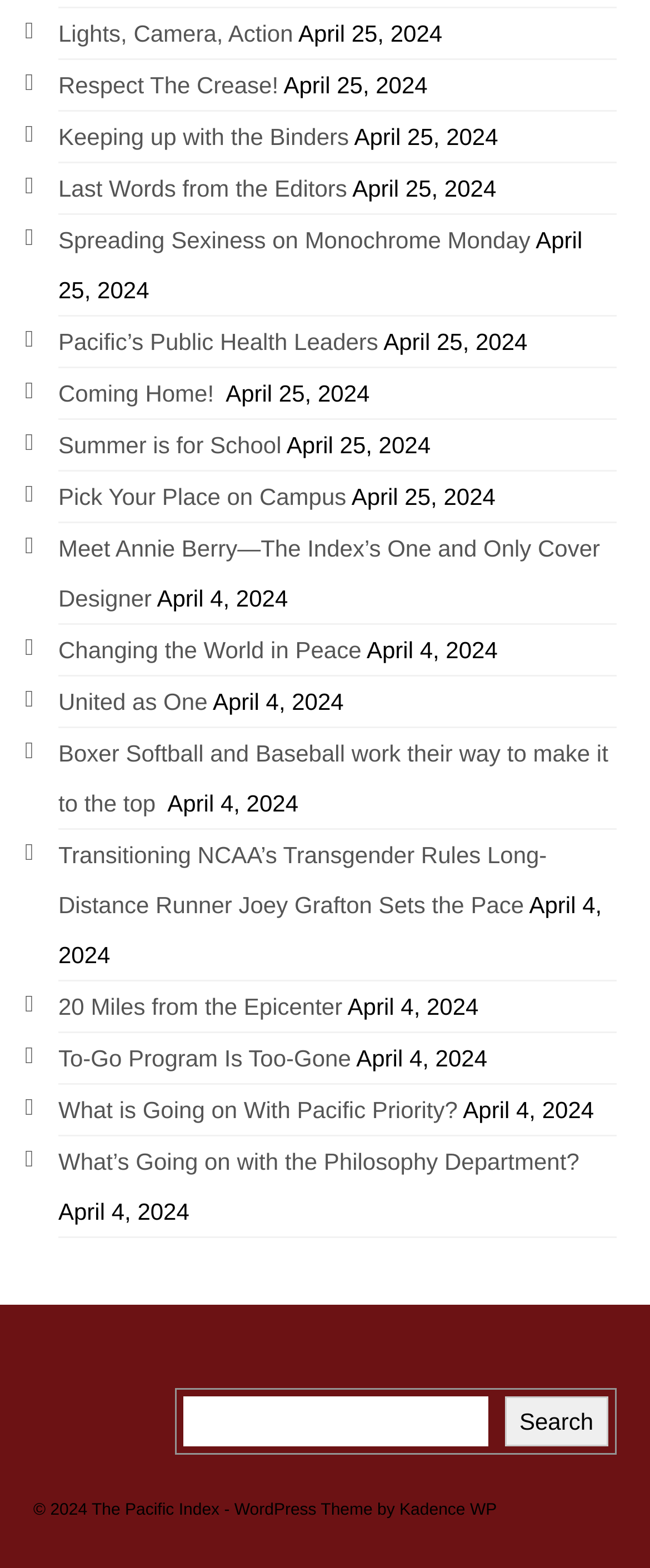For the given element description ArtGeek, determine the bounding box coordinates of the UI element. The coordinates should follow the format (top-left x, top-left y, bottom-right x, bottom-right y) and be within the range of 0 to 1.

None